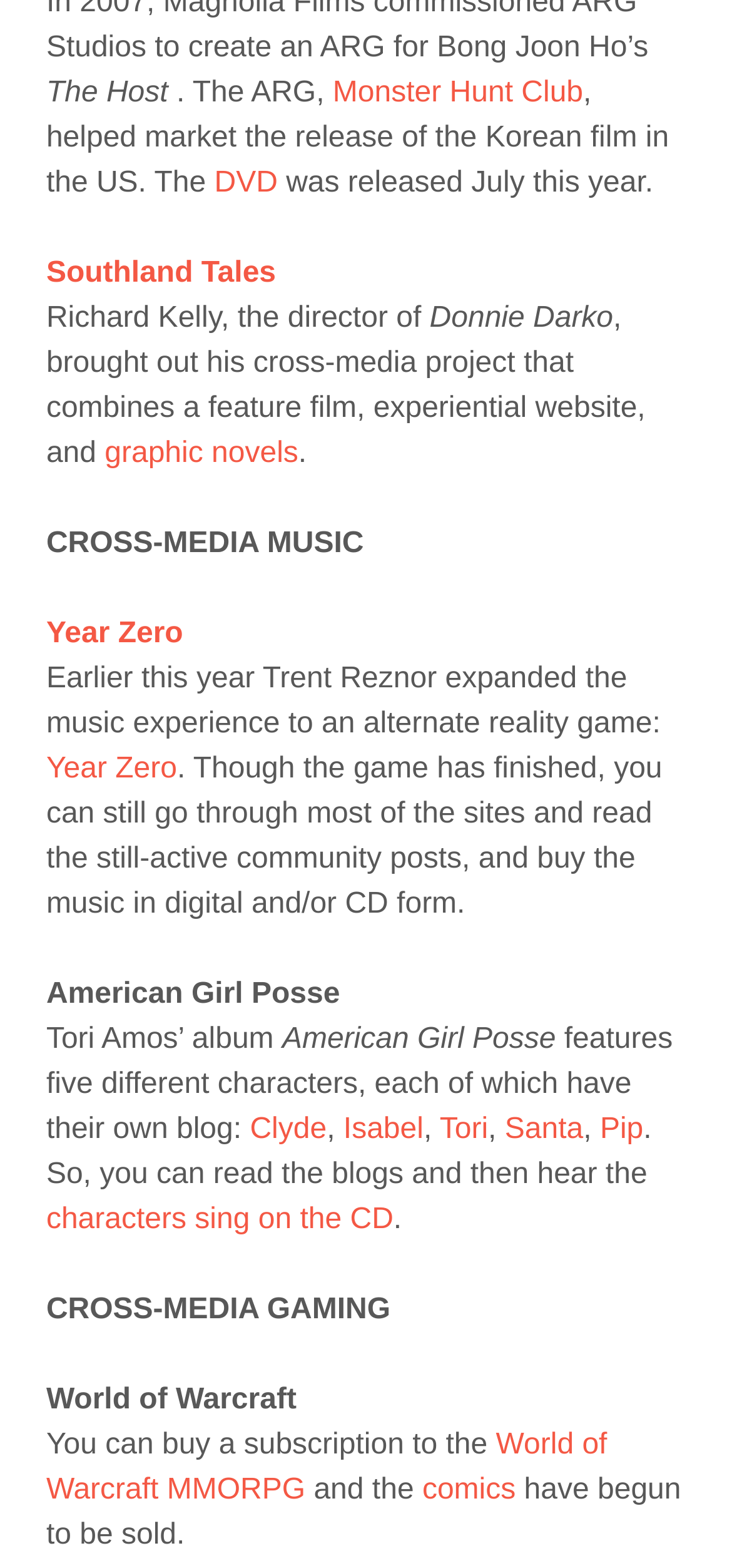Using the provided element description: "aria-label="Facebook"", determine the bounding box coordinates of the corresponding UI element in the screenshot.

None